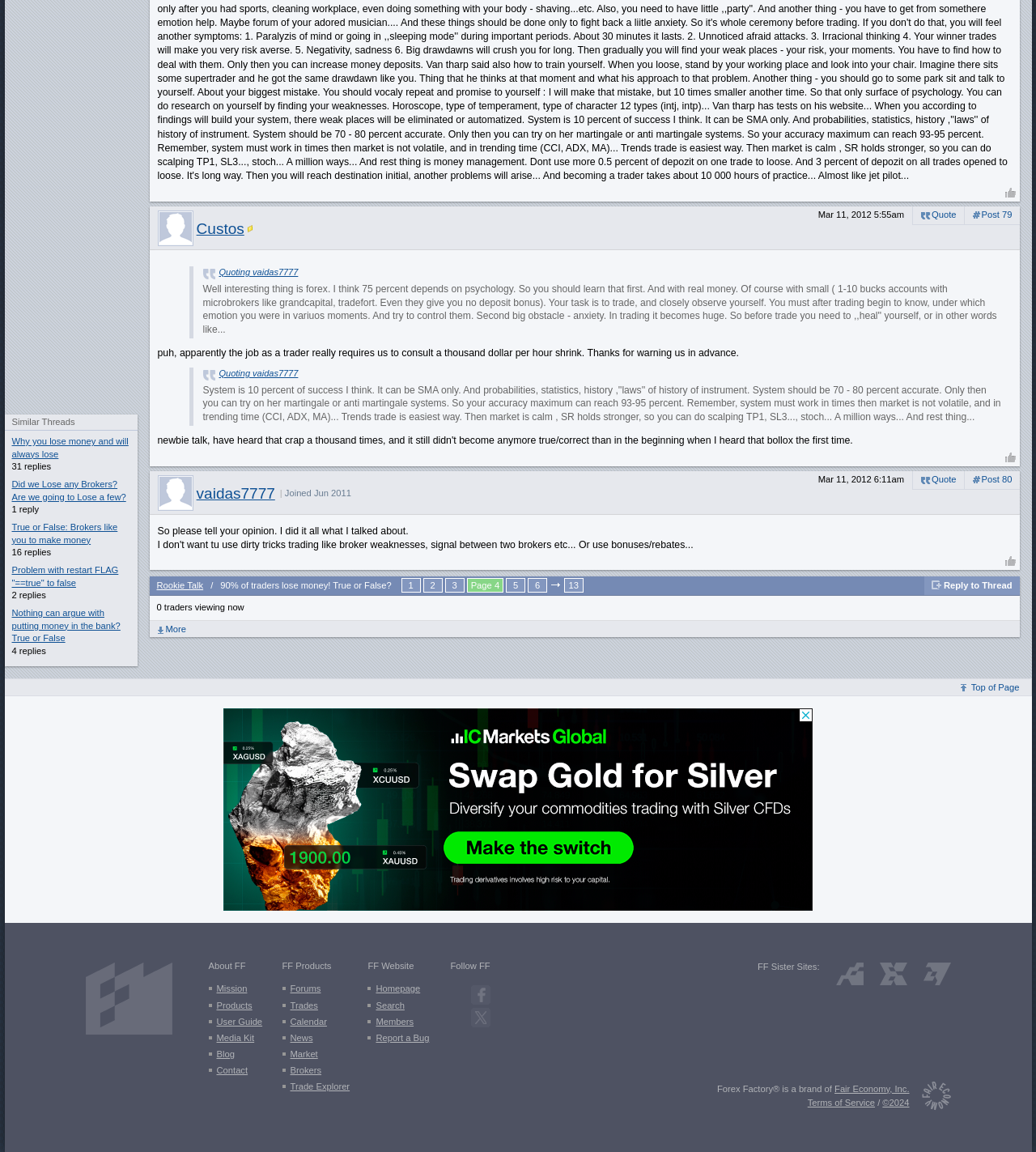Please find the bounding box coordinates of the element's region to be clicked to carry out this instruction: "Click on the 'Similar Threads' heading".

[0.004, 0.36, 0.132, 0.374]